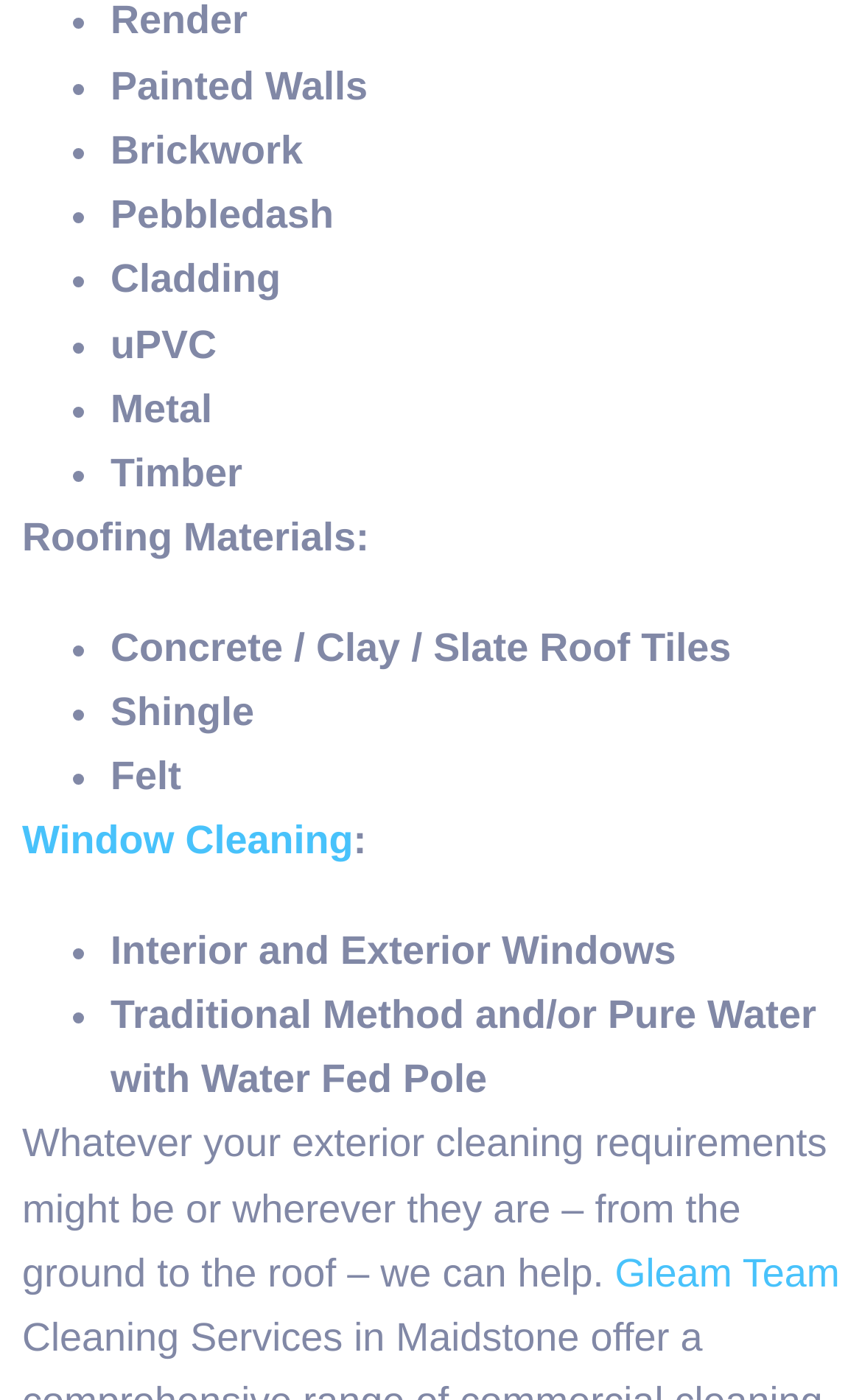What is the company name mentioned at the bottom?
Refer to the image and give a detailed answer to the query.

I scrolled down to the bottom of the webpage and found the company name 'Gleam Team' mentioned as a link.